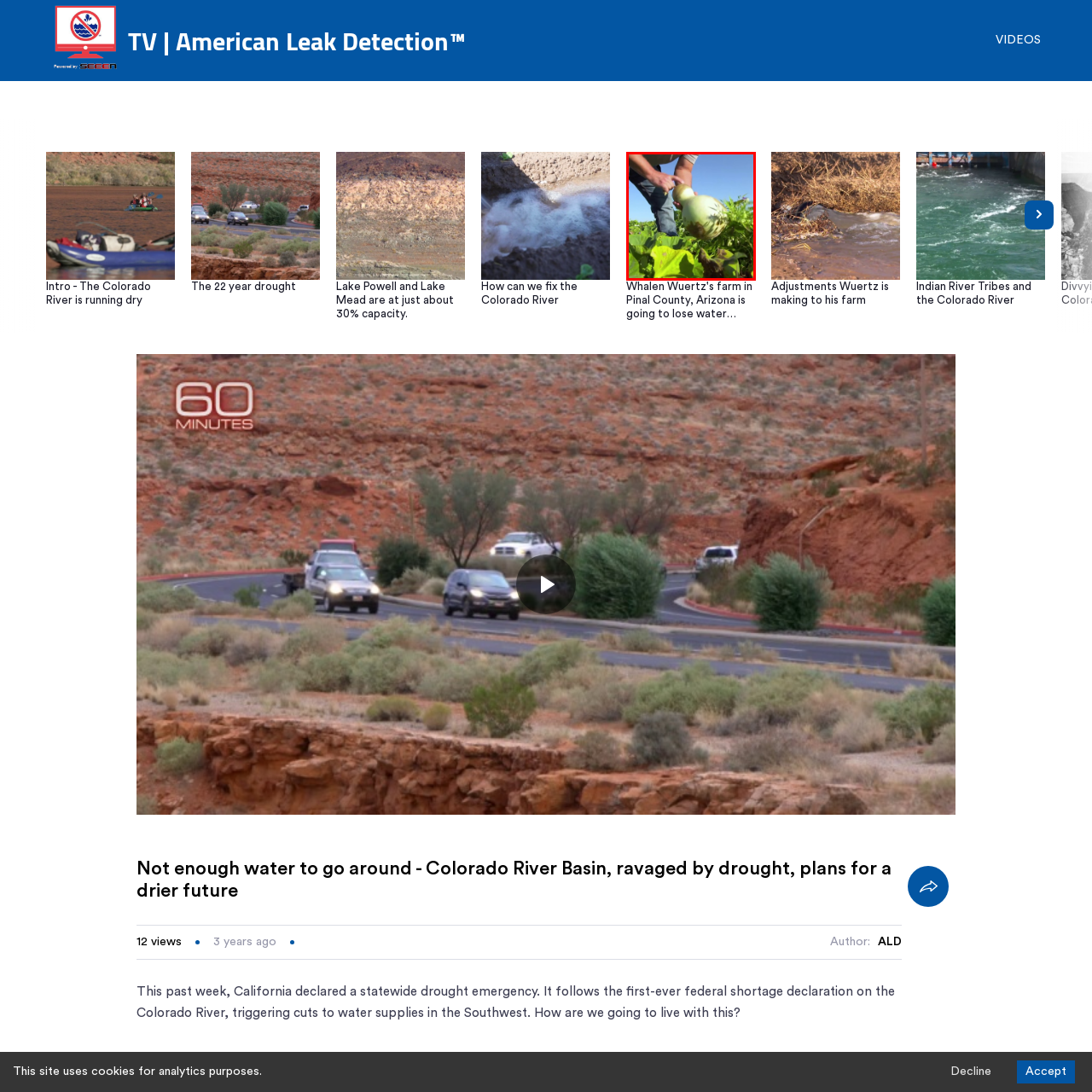Thoroughly describe the content of the image found within the red border.

In this image, a farmer is focused on harvesting a gourd from a verdant field, highlighting the challenges and adaptations in agriculture amid ongoing water shortages. The lush green foliage and sunny blue sky contrast with the pressing issues faced by farms, particularly those like Whalen Wuertz's farm in Pinal County, Arizona, which is reportedly losing its water supply due to drought conditions. This snapshot reflects a moment of resilience and determination in the face of a changing climate, emphasizing the importance of sustainable practices and the effects of water scarcity on farming communities in the Colorado River Basin.